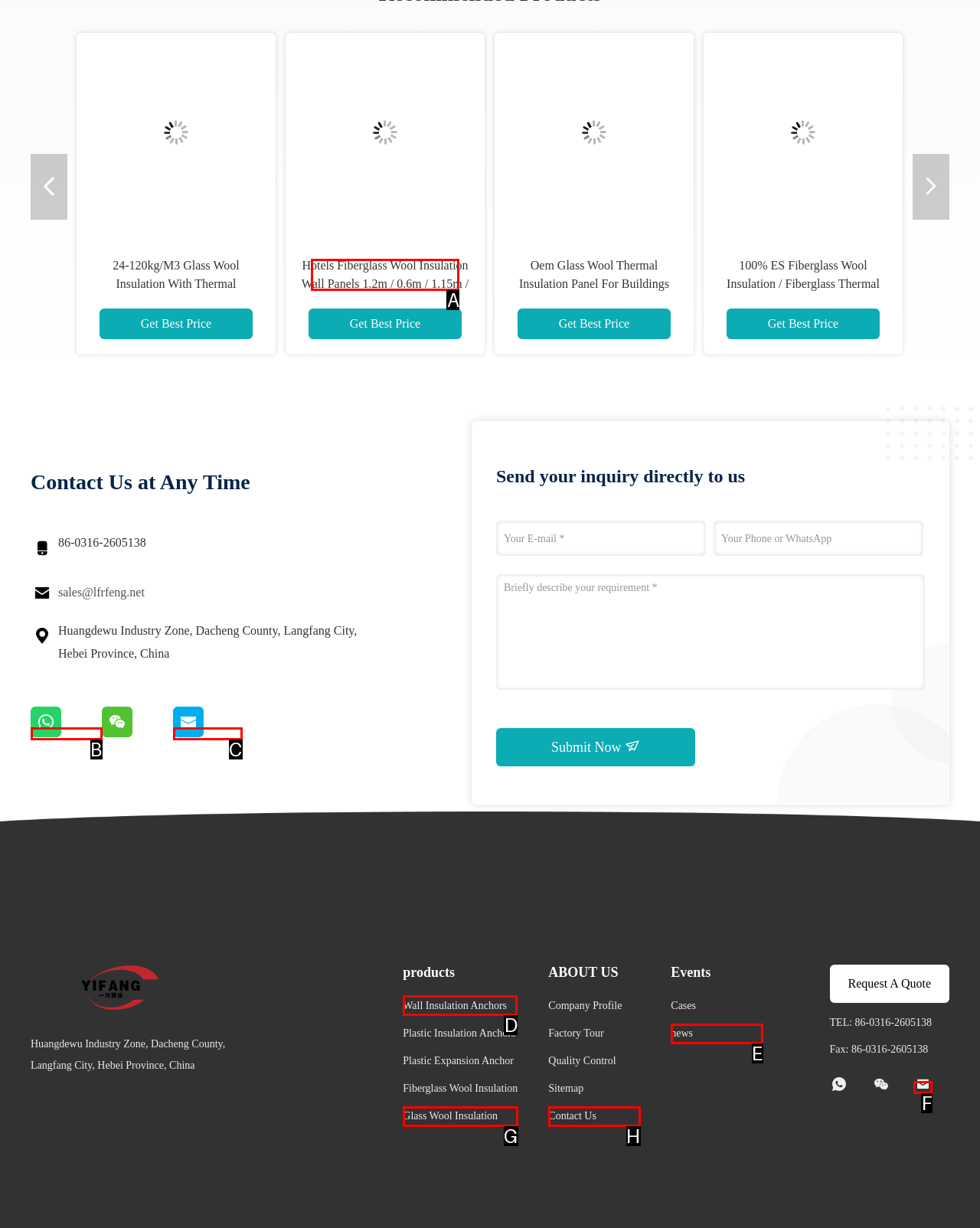Select the appropriate HTML element to click on to finish the task: View the 'Wall Insulation Anchors' product.
Answer with the letter corresponding to the selected option.

D